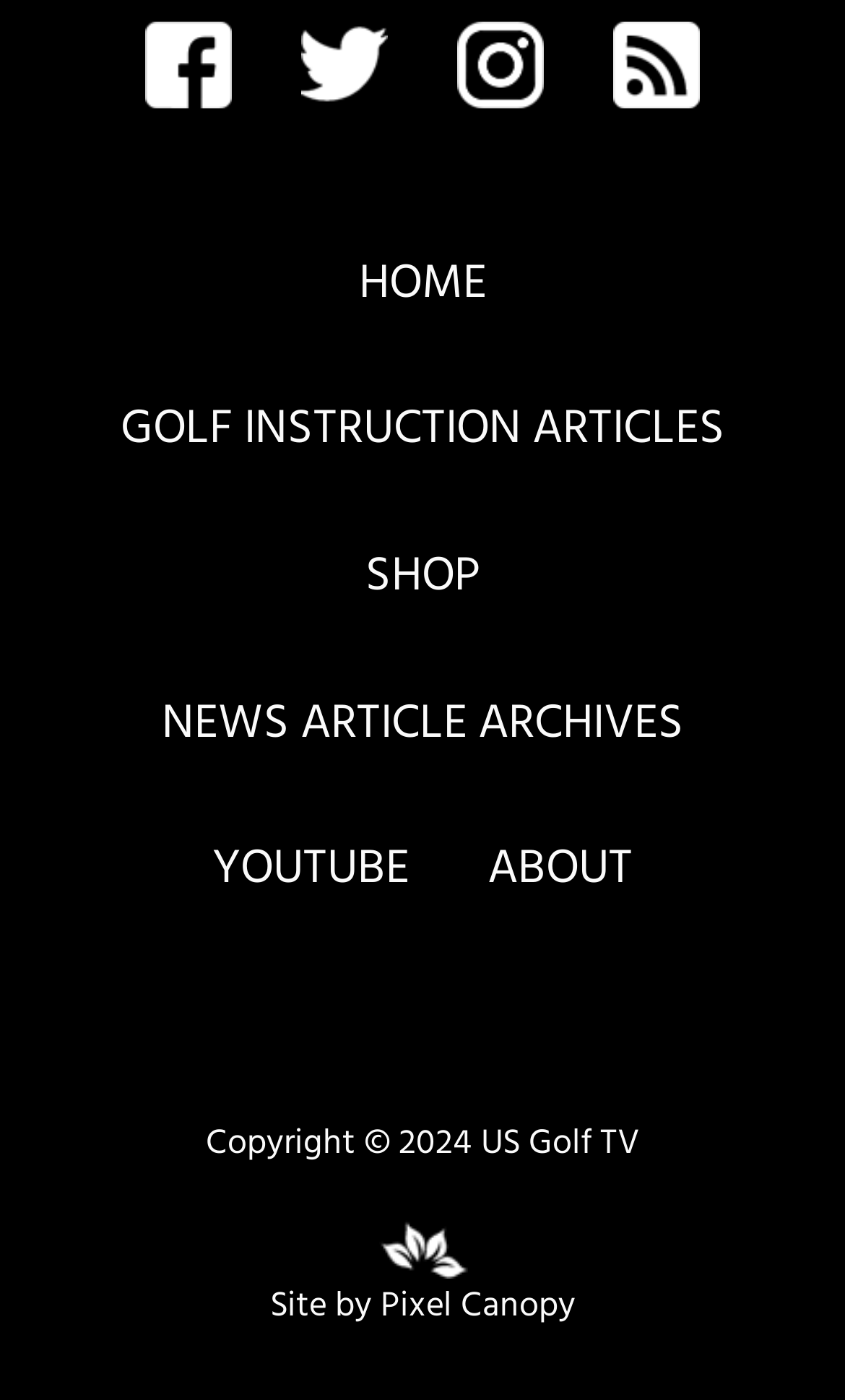What is the copyright year of the webpage?
Based on the image, provide a one-word or brief-phrase response.

2024